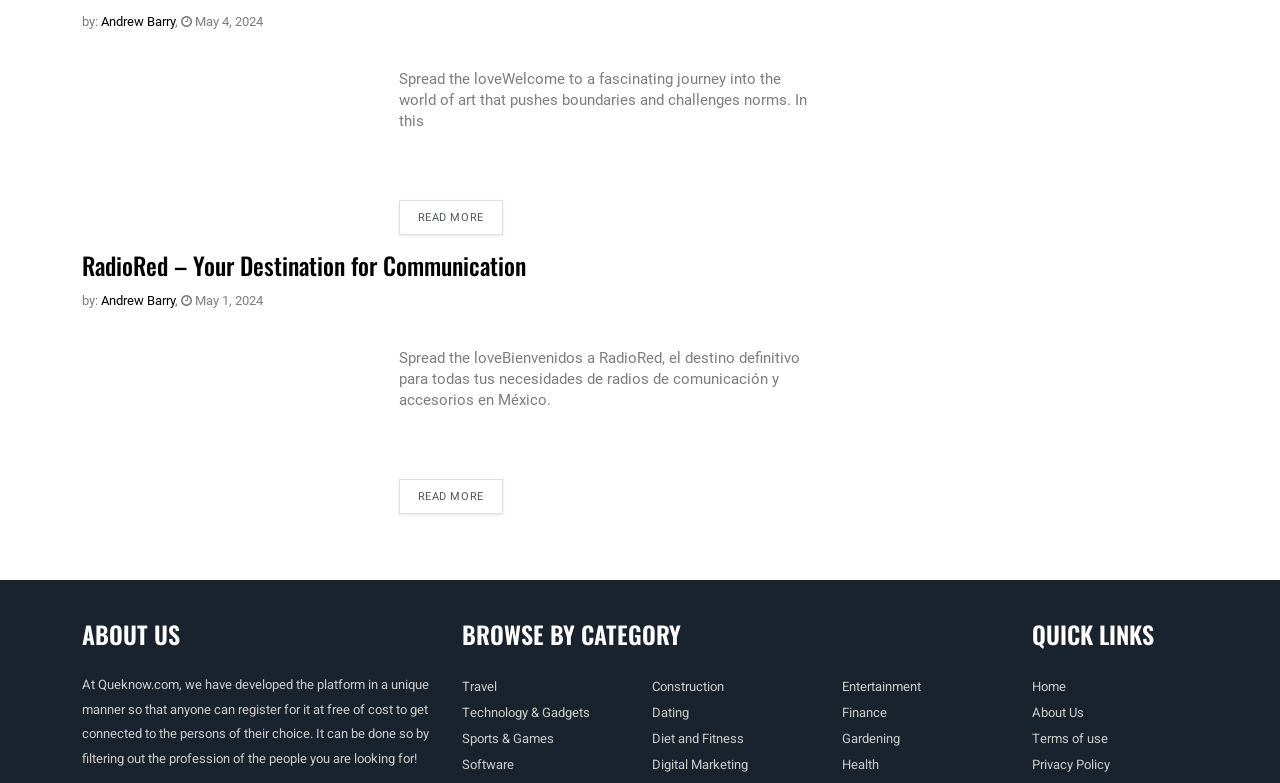How many articles are on the front page?
Please use the image to provide a one-word or short phrase answer.

2